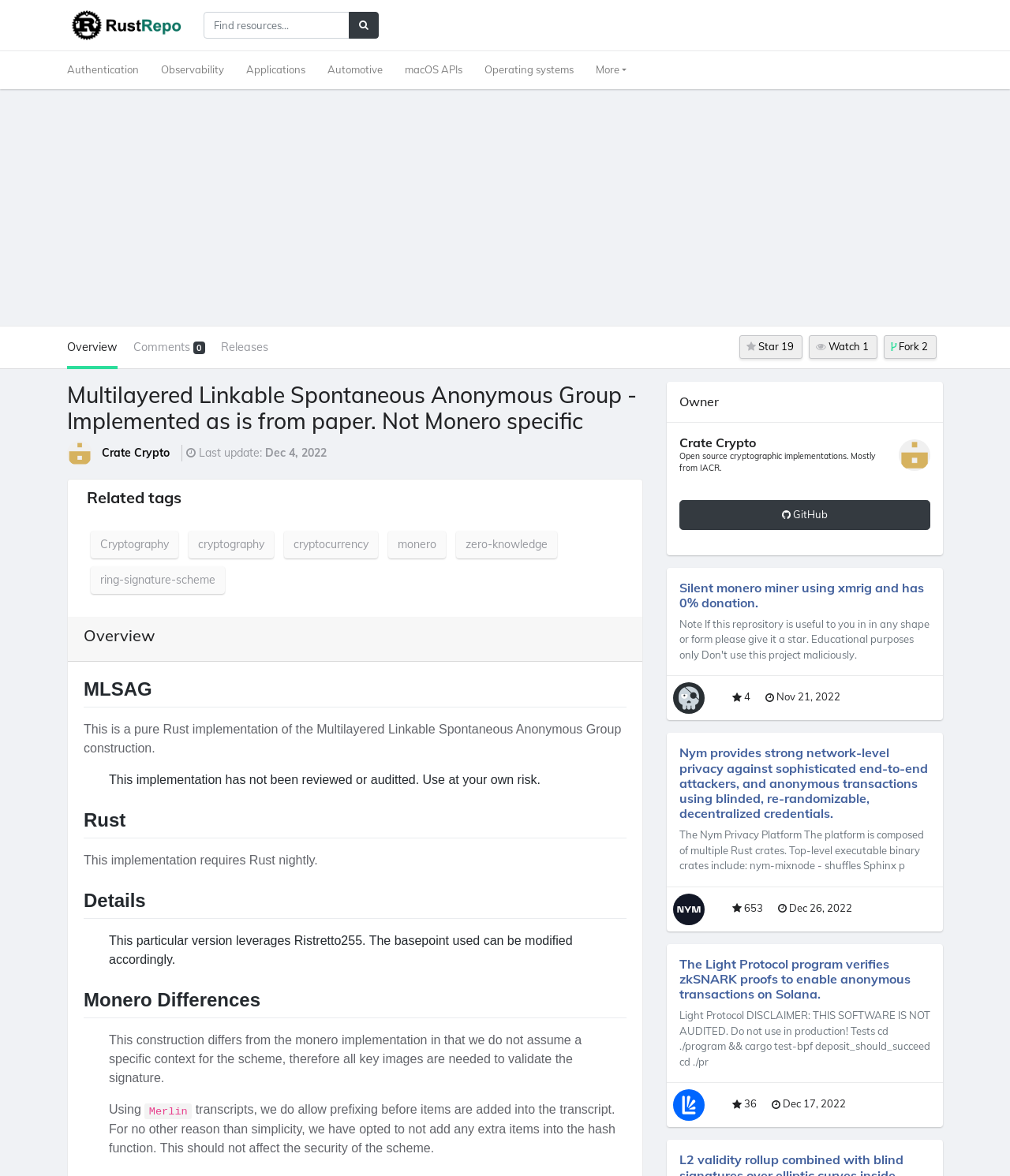Provide a single word or phrase to answer the given question: 
What is the purpose of the Merlin transcripts?

Prefixing before items are added into the transcript